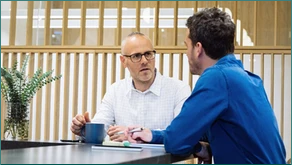What is on the desk?
Identify the answer in the screenshot and reply with a single word or phrase.

Notepad and a cup